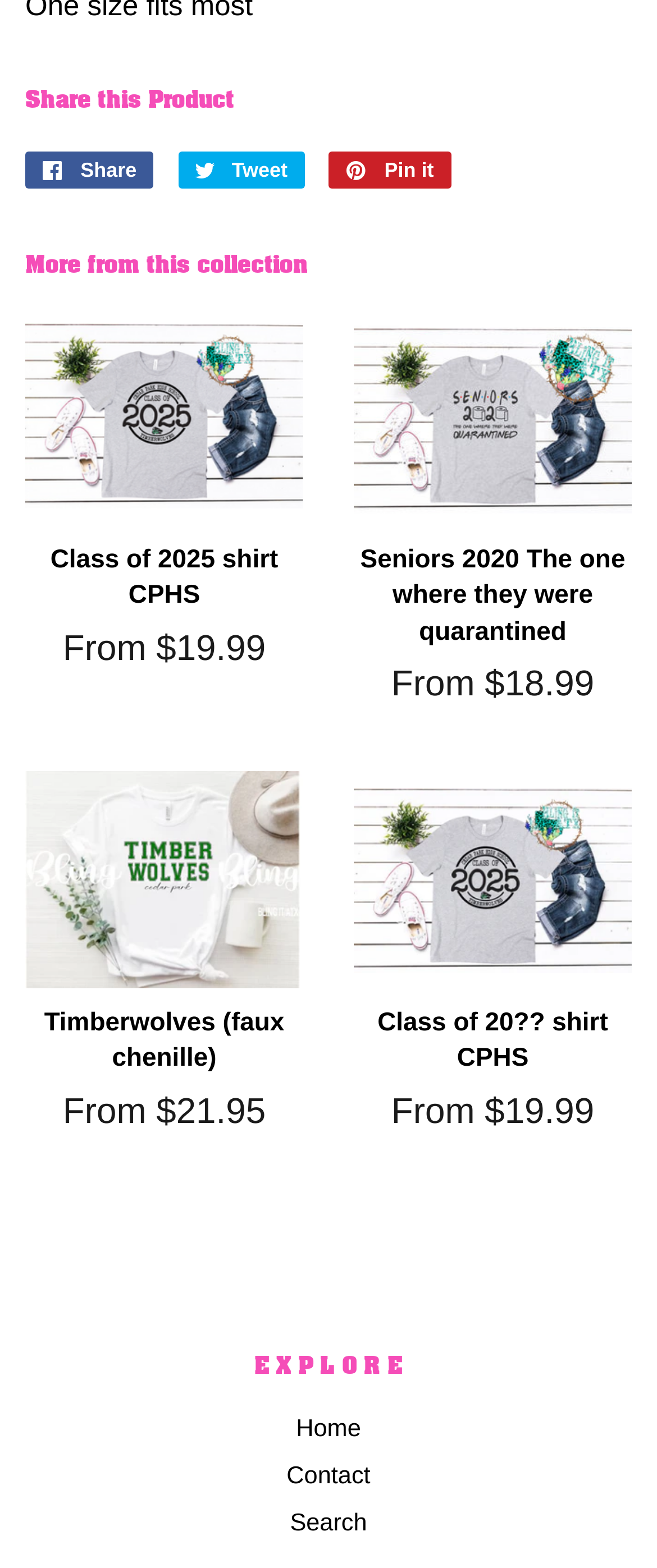Please identify the bounding box coordinates of the element that needs to be clicked to execute the following command: "View Class of 2025 shirt CPHS product". Provide the bounding box using four float numbers between 0 and 1, formatted as [left, top, right, bottom].

[0.038, 0.196, 0.462, 0.469]